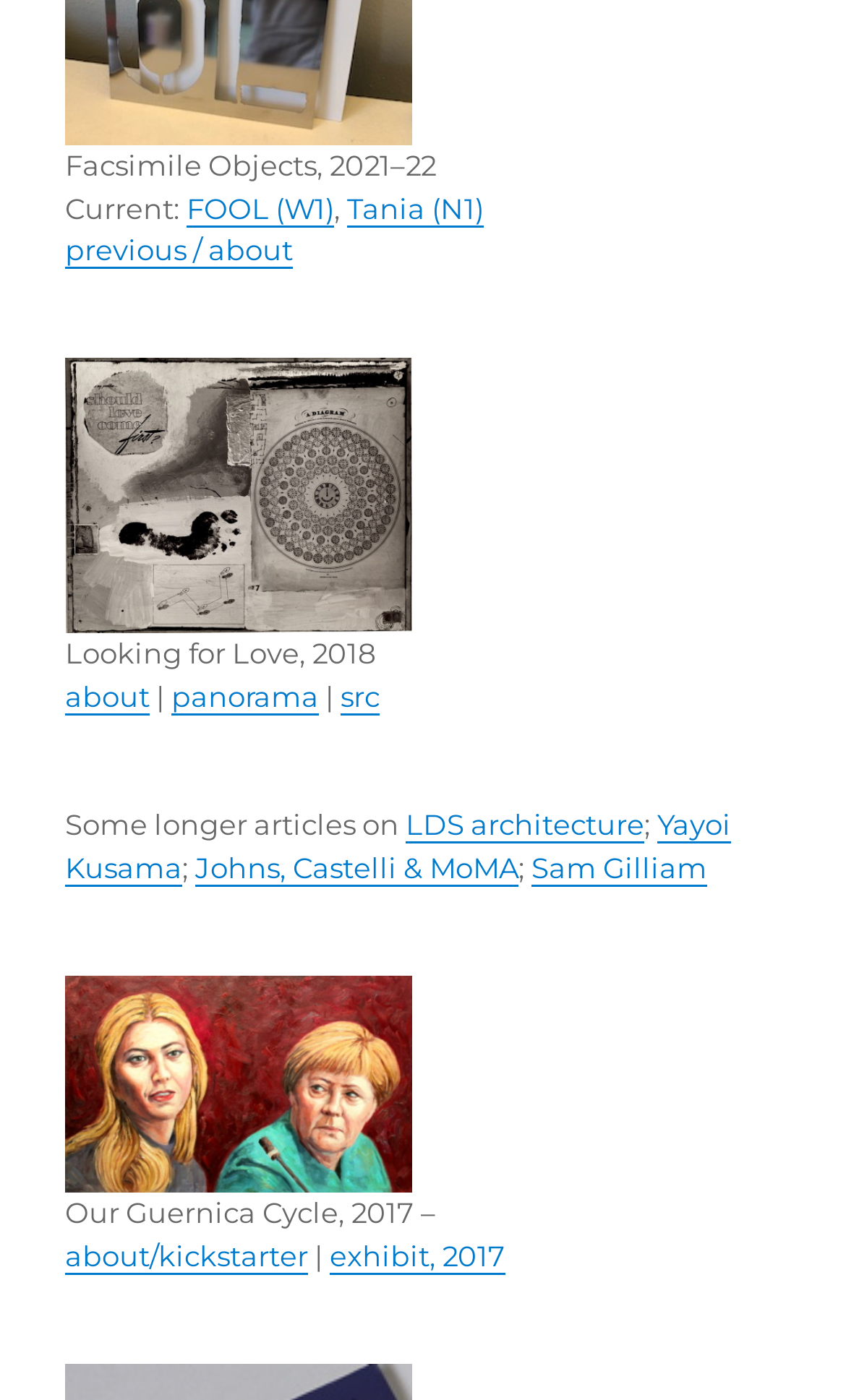Utilize the details in the image to give a detailed response to the question: What is the link to the 'panorama' page?

I found the link to the 'panorama' page by looking at the link element with the bounding box coordinates [0.203, 0.485, 0.377, 0.51], which says 'panorama'.